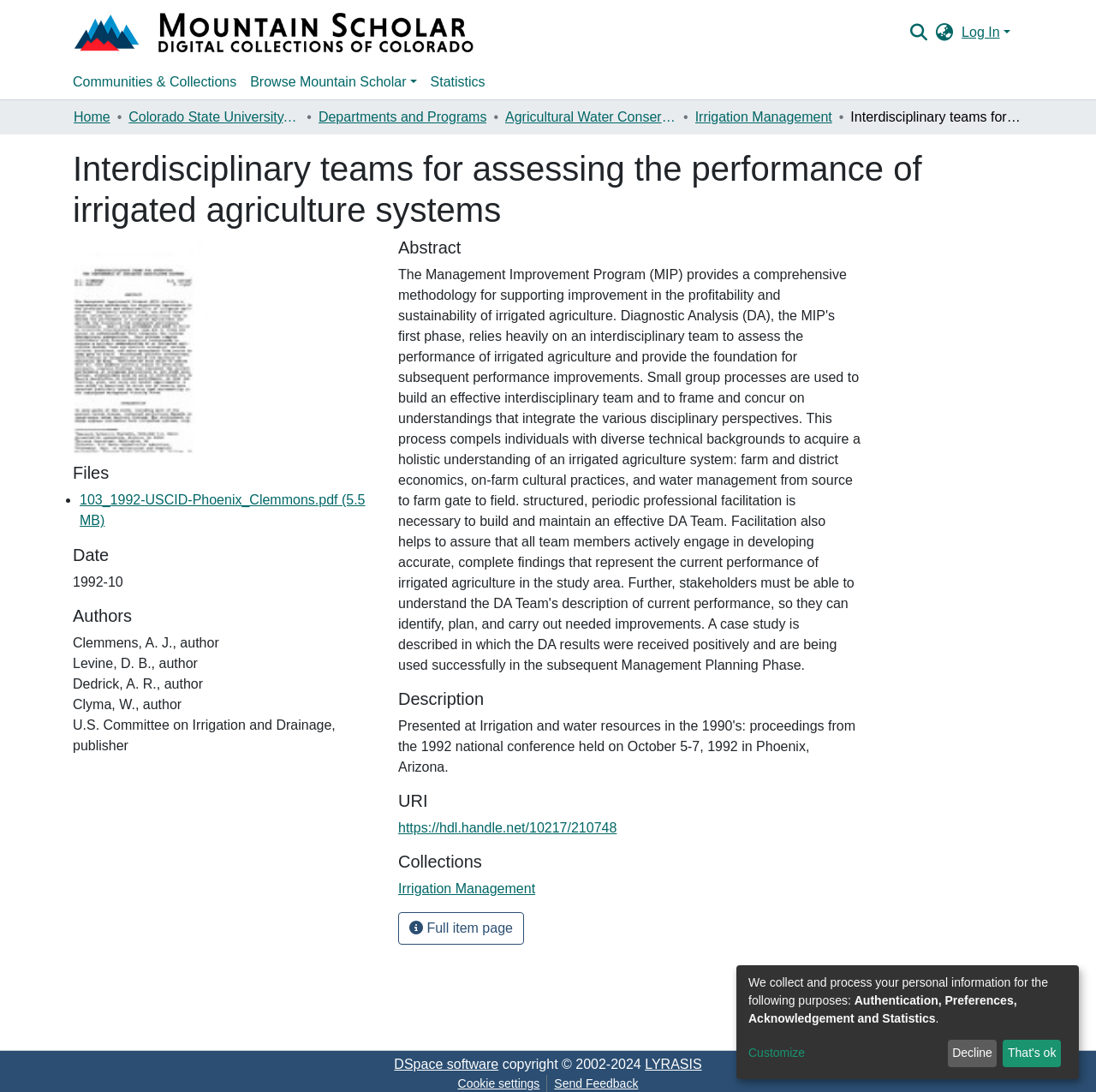Use a single word or phrase to answer the question: Who is one of the authors of the document?

Clemmens, A. J.